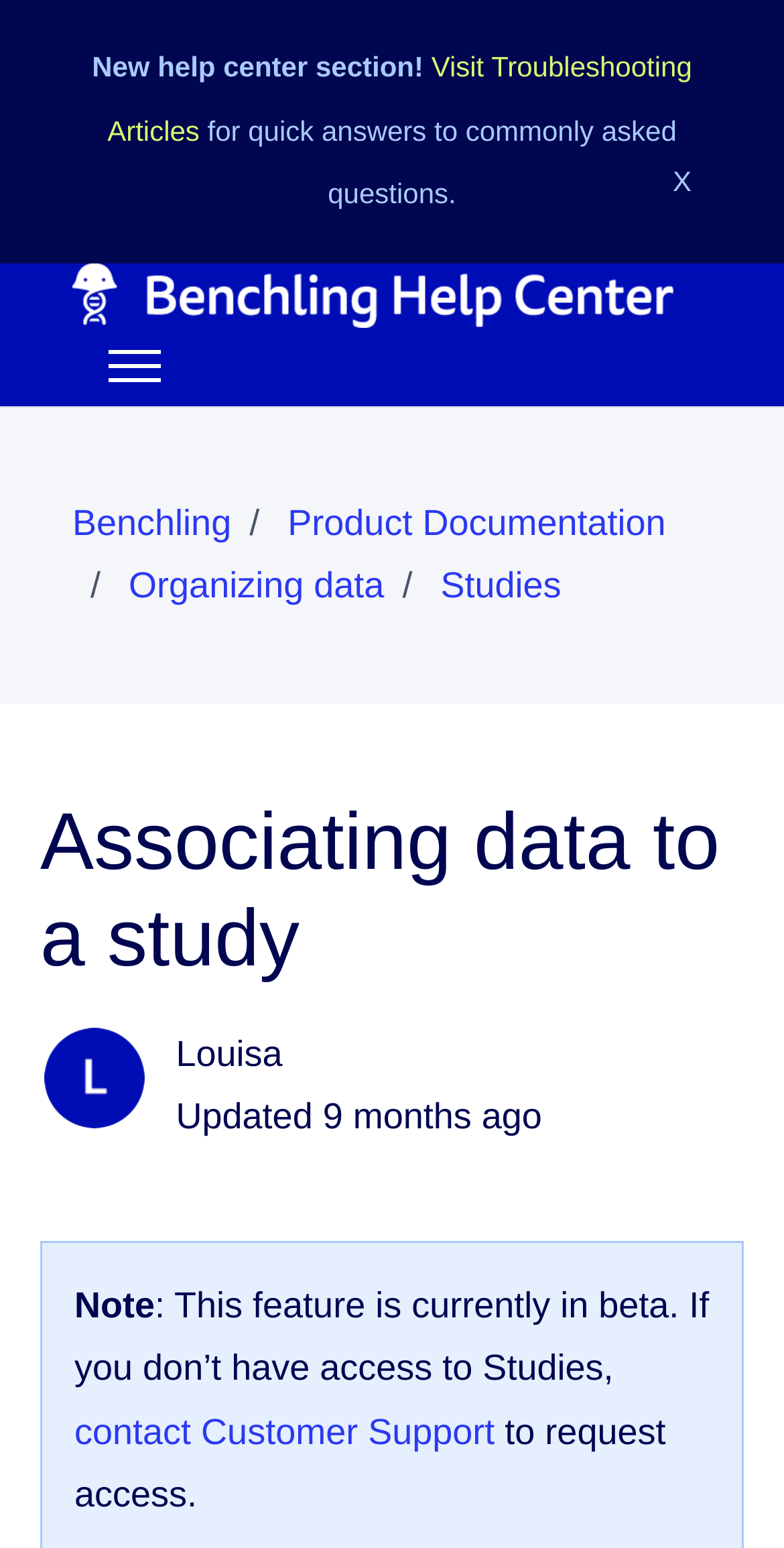Identify the bounding box coordinates of the clickable section necessary to follow the following instruction: "Contact Customer Support". The coordinates should be presented as four float numbers from 0 to 1, i.e., [left, top, right, bottom].

[0.095, 0.911, 0.631, 0.937]